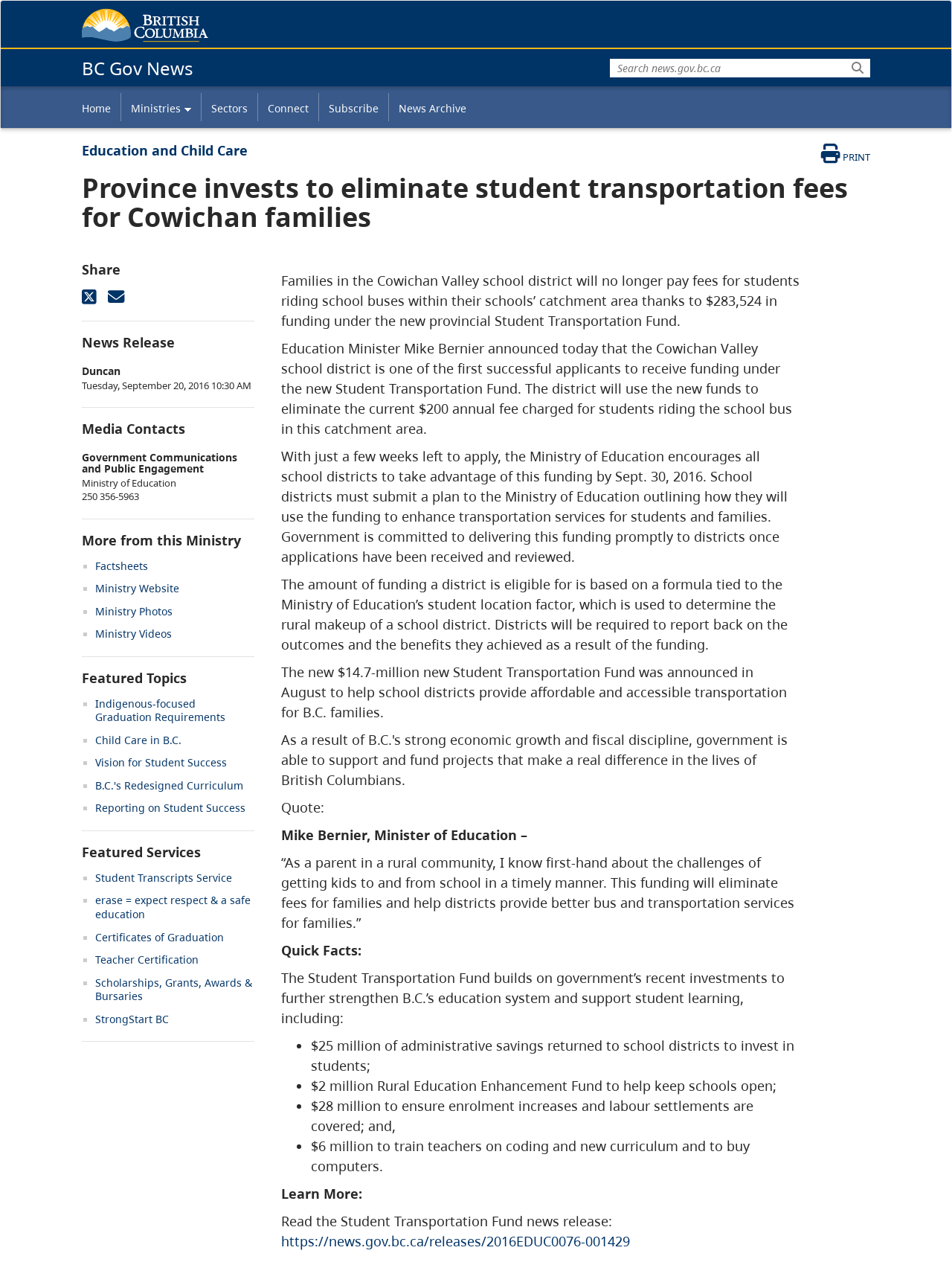What is the deadline for school districts to apply for the funding?
Using the image as a reference, answer with just one word or a short phrase.

September 30, 2016